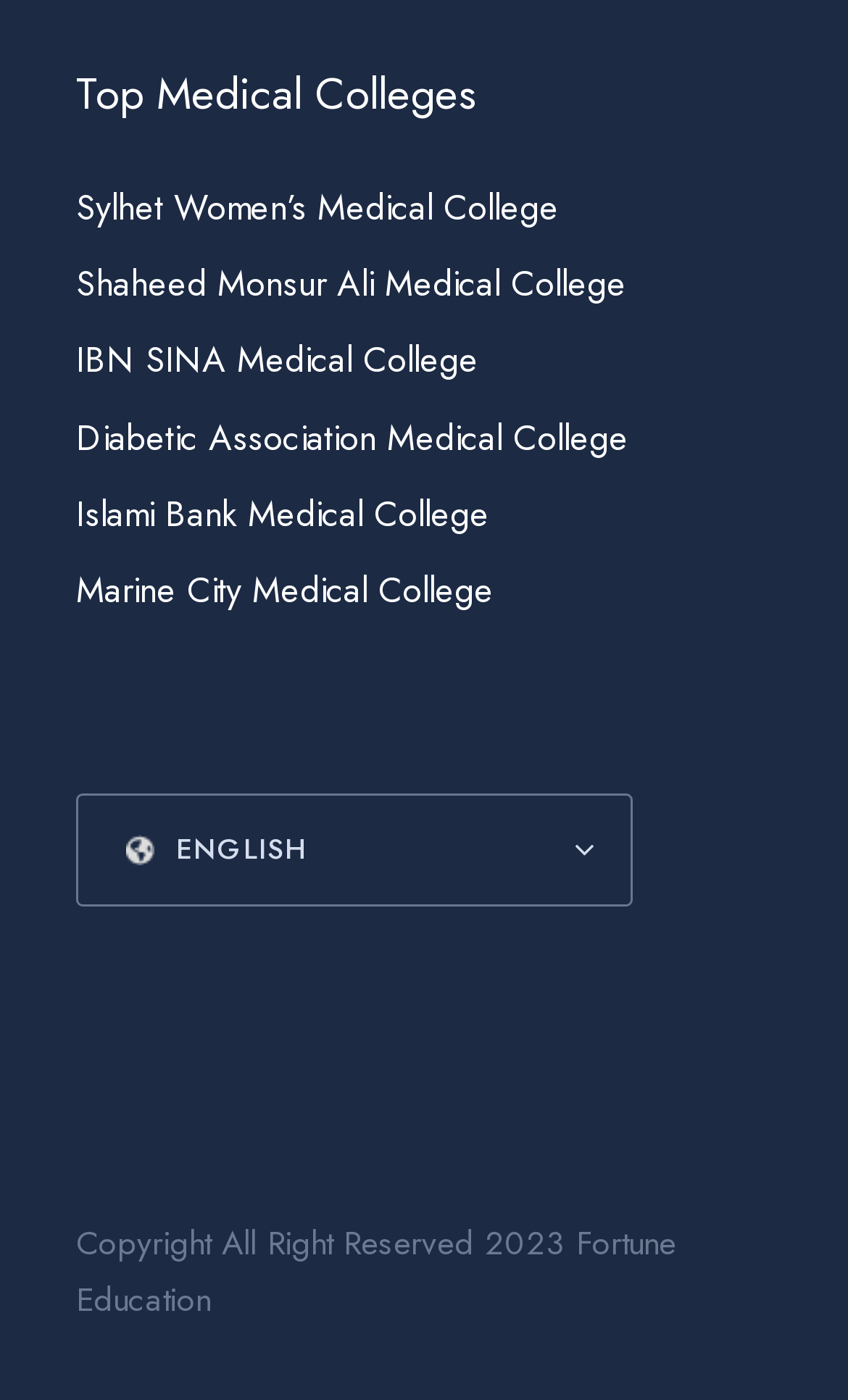How many language options are available?
Using the image, provide a detailed and thorough answer to the question.

I found two links, 'ENGLISH' and 'ESPANOL ESP', which suggest that there are two language options available on the website.